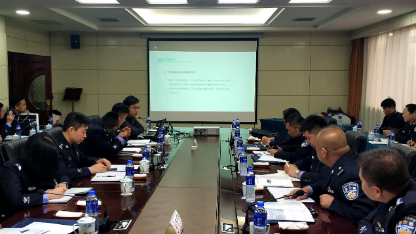What are the attendees primarily wearing?
Analyze the image and provide a thorough answer to the question.

The caption states that the attendees are primarily dressed in police uniforms, indicating that the majority of the participants are law enforcement officials.